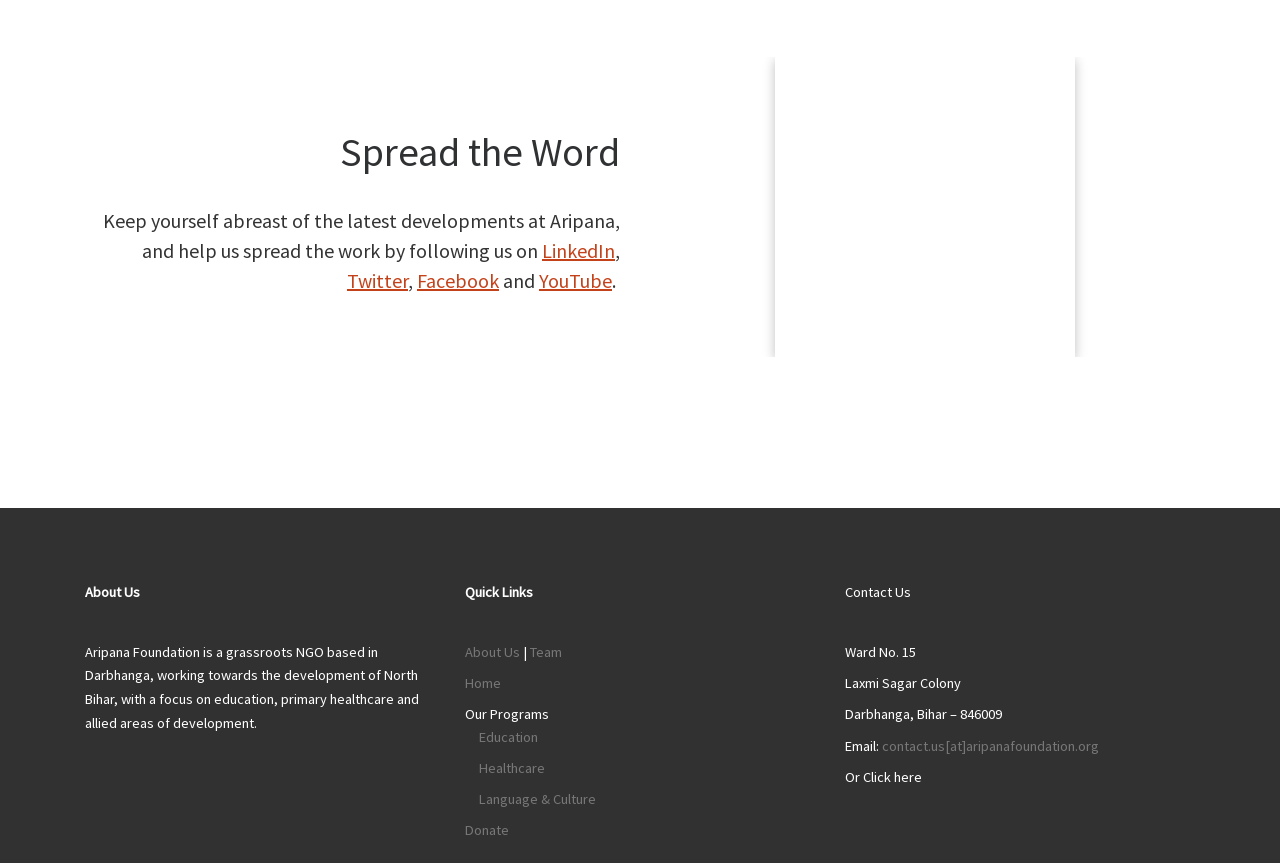How can one contact the NGO?
Respond with a short answer, either a single word or a phrase, based on the image.

Email or click here